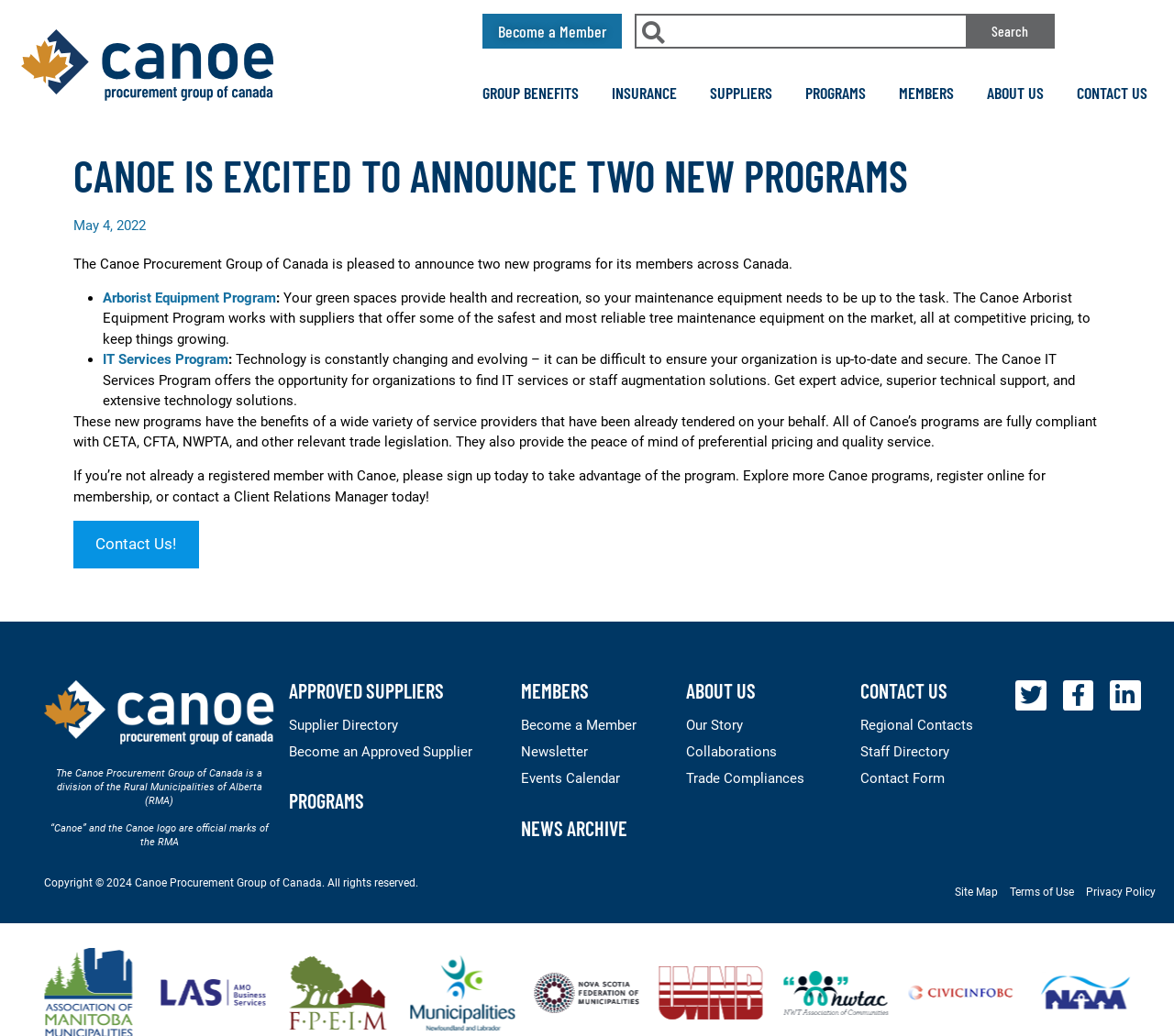Given the element description: "Become an Approved Supplier", predict the bounding box coordinates of this UI element. The coordinates must be four float numbers between 0 and 1, given as [left, top, right, bottom].

[0.246, 0.718, 0.403, 0.734]